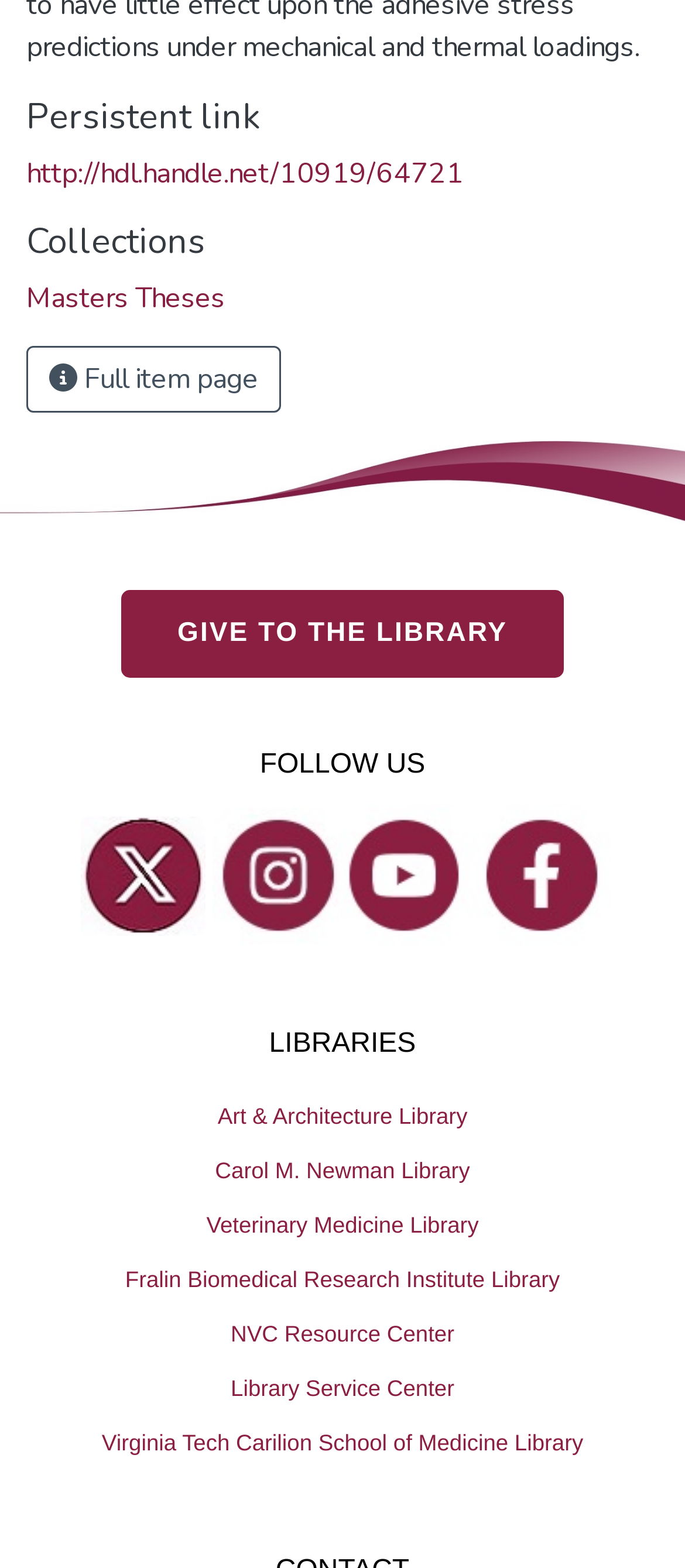Identify the bounding box coordinates of the specific part of the webpage to click to complete this instruction: "Follow the 'Art & Architecture Library' link".

[0.0, 0.694, 1.0, 0.729]